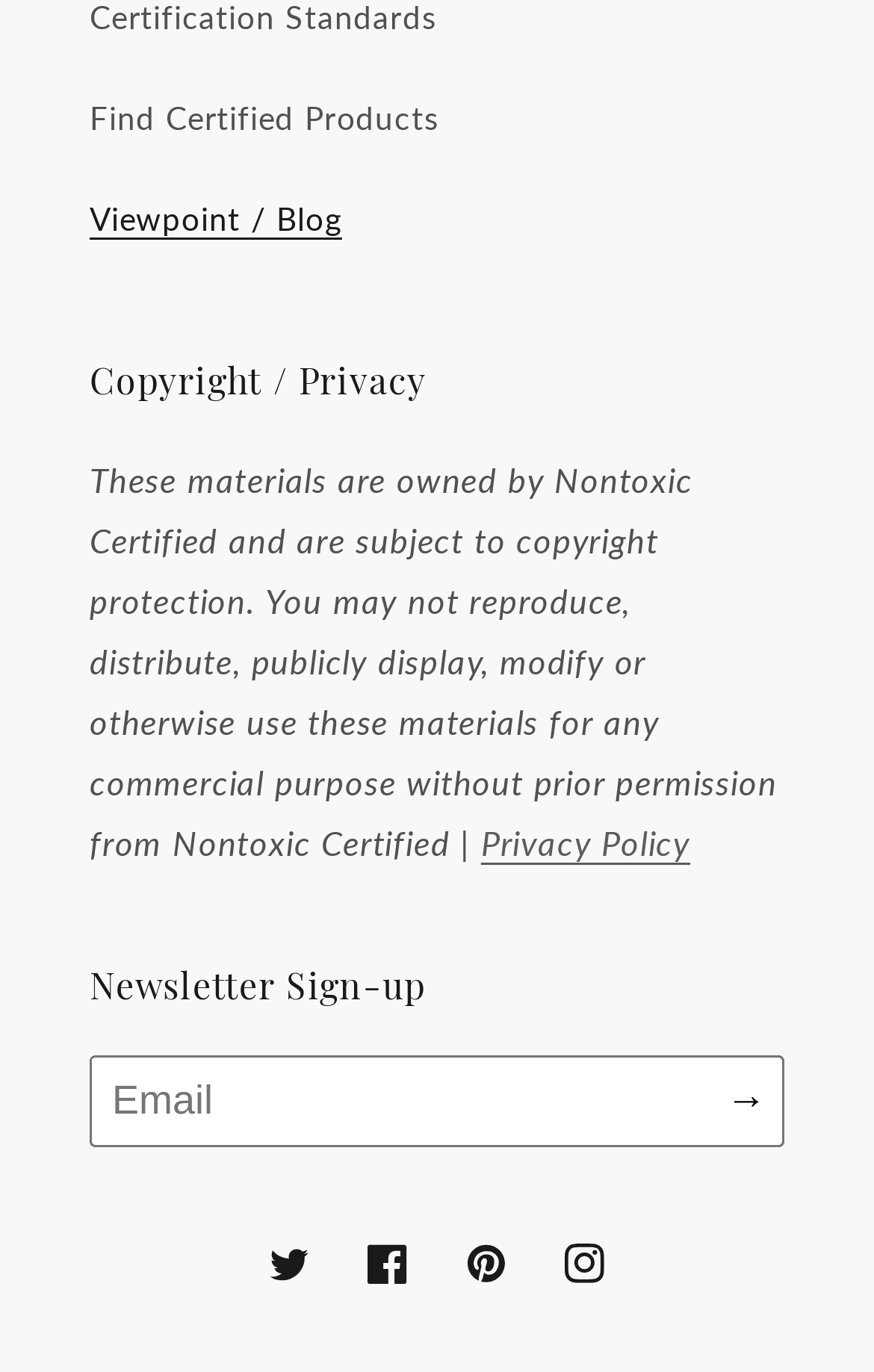Specify the bounding box coordinates (top-left x, top-left y, bottom-right x, bottom-right y) of the UI element in the screenshot that matches this description: Instagram

[0.613, 0.885, 0.726, 0.956]